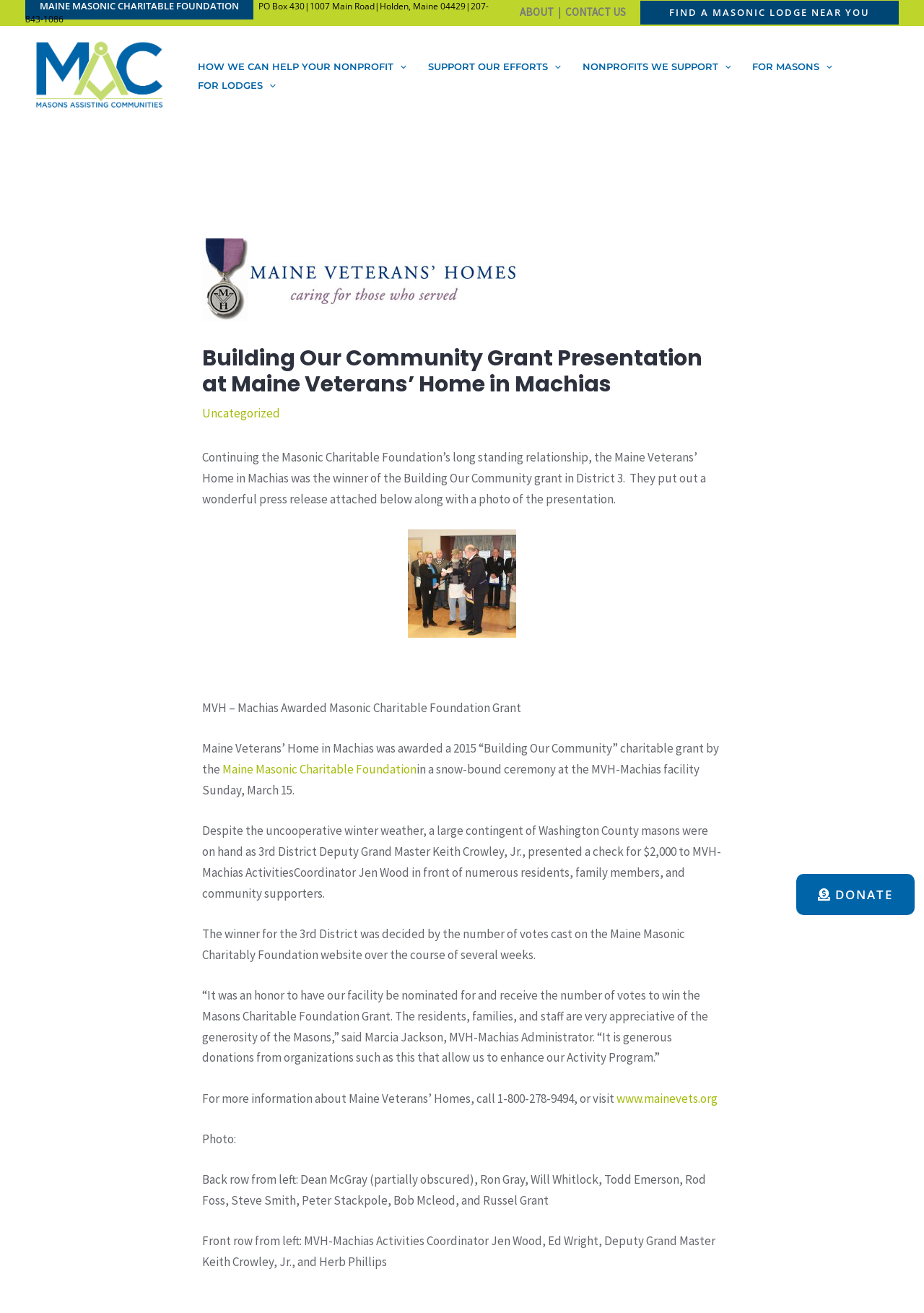Use a single word or phrase to answer the question: What is the address of the Masonic Charitable Foundation?

PO Box 430, 1007 Main Road, Holden, Maine 04429